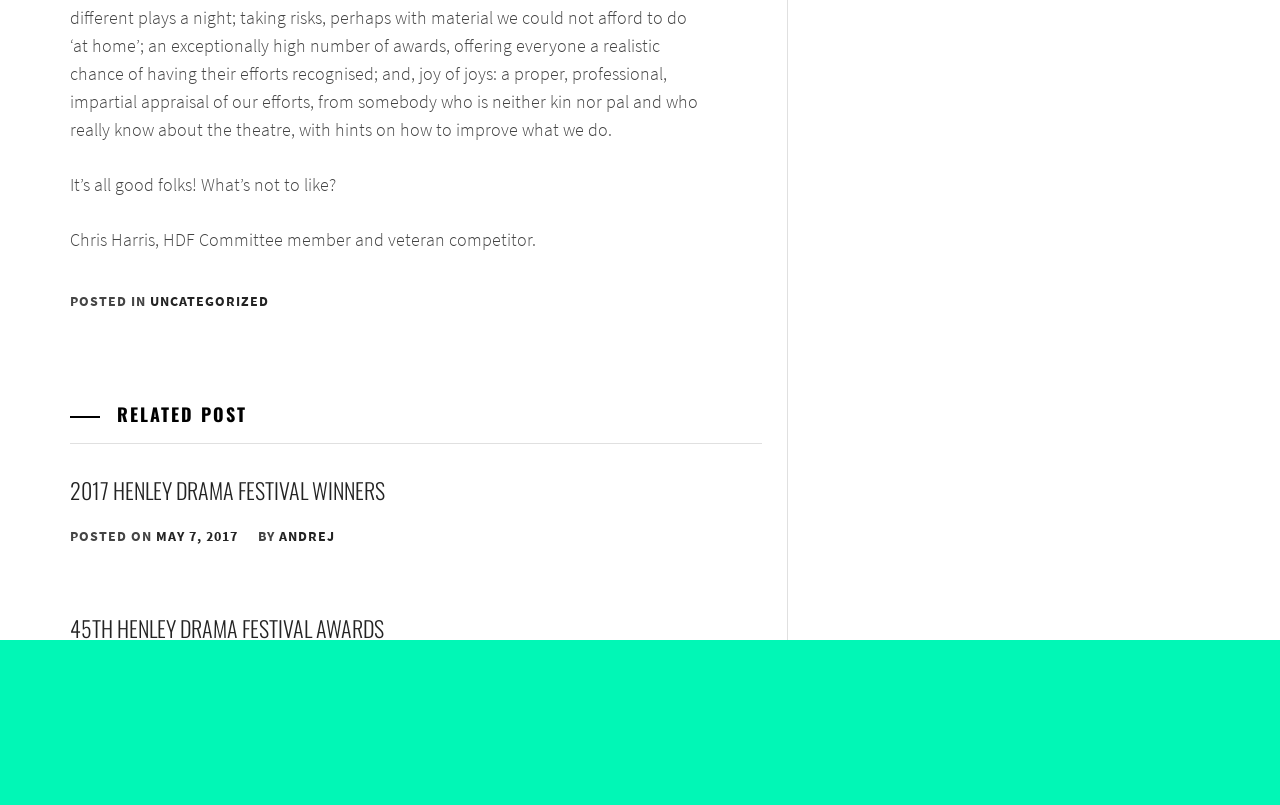Locate the bounding box coordinates for the element described below: "Careers". The coordinates must be four float values between 0 and 1, formatted as [left, top, right, bottom].

None